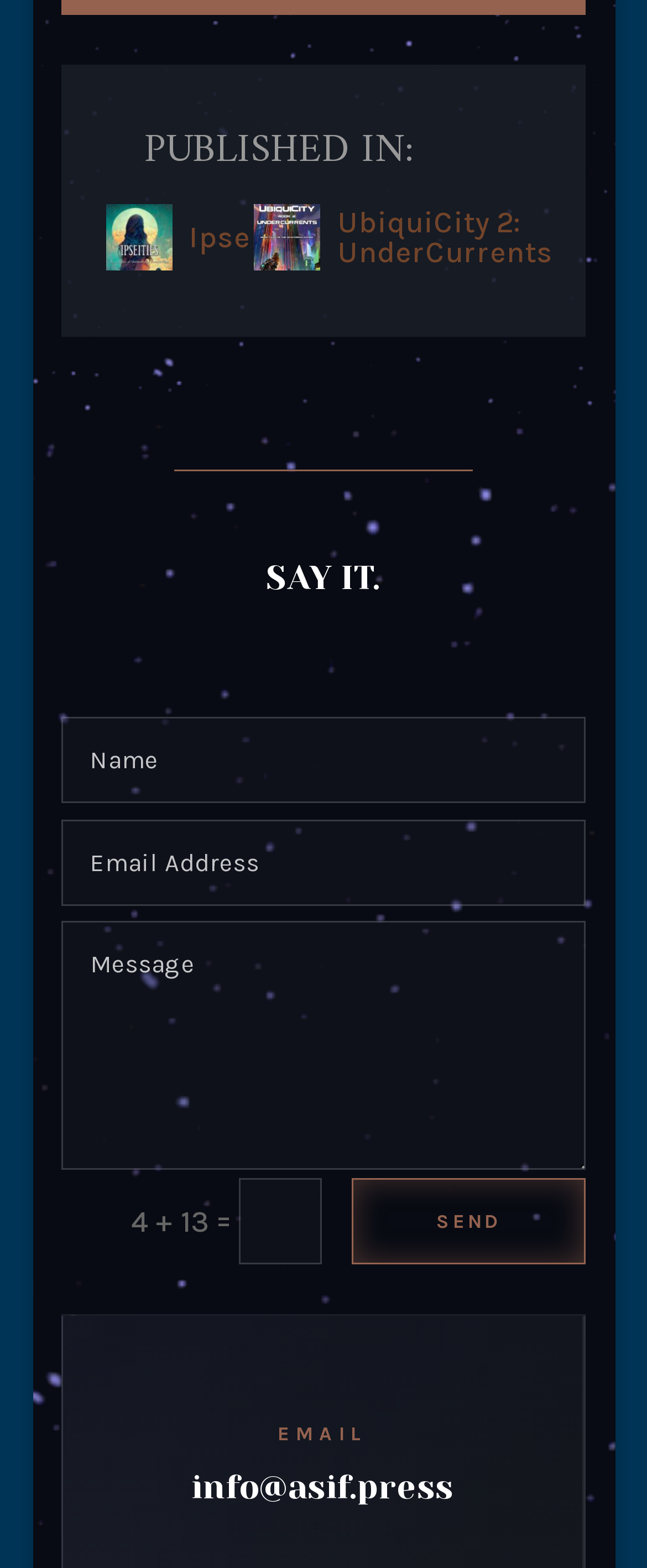What is the relationship between 'Ipseities' and 'UbiquiCity 2: UnderCurrents'? Observe the screenshot and provide a one-word or short phrase answer.

Links